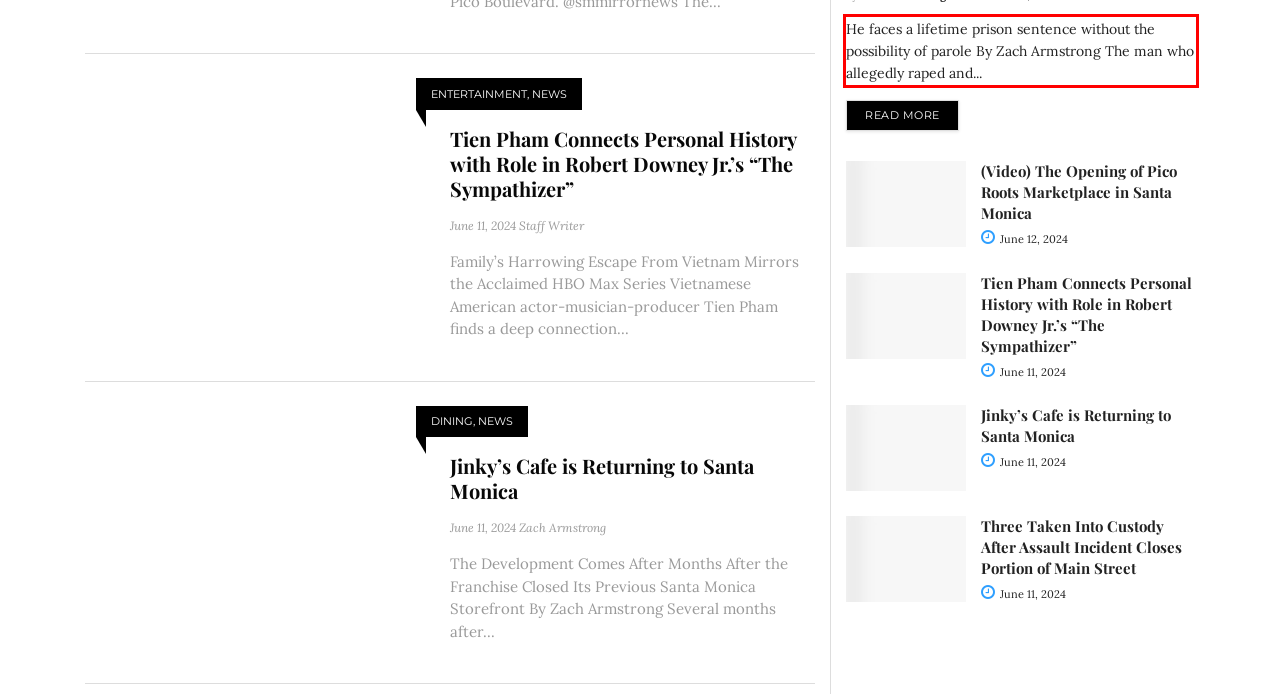Review the screenshot of the webpage and recognize the text inside the red rectangle bounding box. Provide the extracted text content.

He faces a lifetime prison sentence without the possibility of parole By Zach Armstrong The man who allegedly raped and...